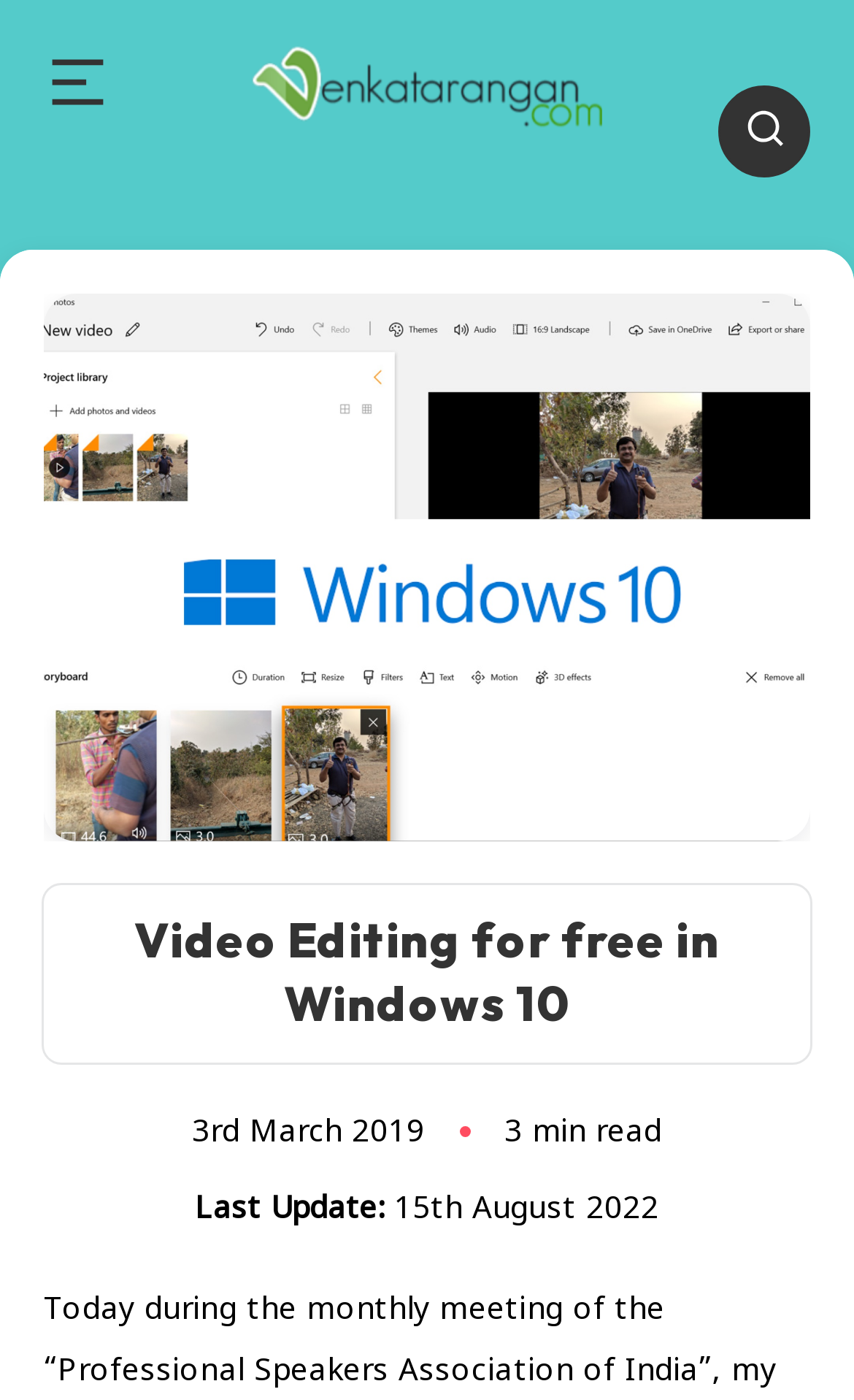Please provide a brief answer to the question using only one word or phrase: 
What is the date of the article?

3rd March 2019